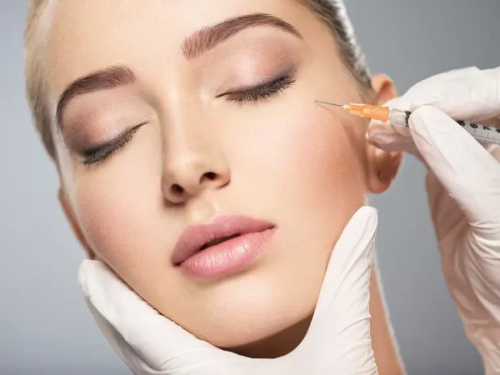What is the likely setting of the image?
Provide a detailed answer to the question, using the image to inform your response.

The neutral background of the image and the presence of a healthcare professional administering a cosmetic procedure suggest that the setting is likely a clinical or beauty treatment environment, which is focused on skincare and cosmetic enhancements.